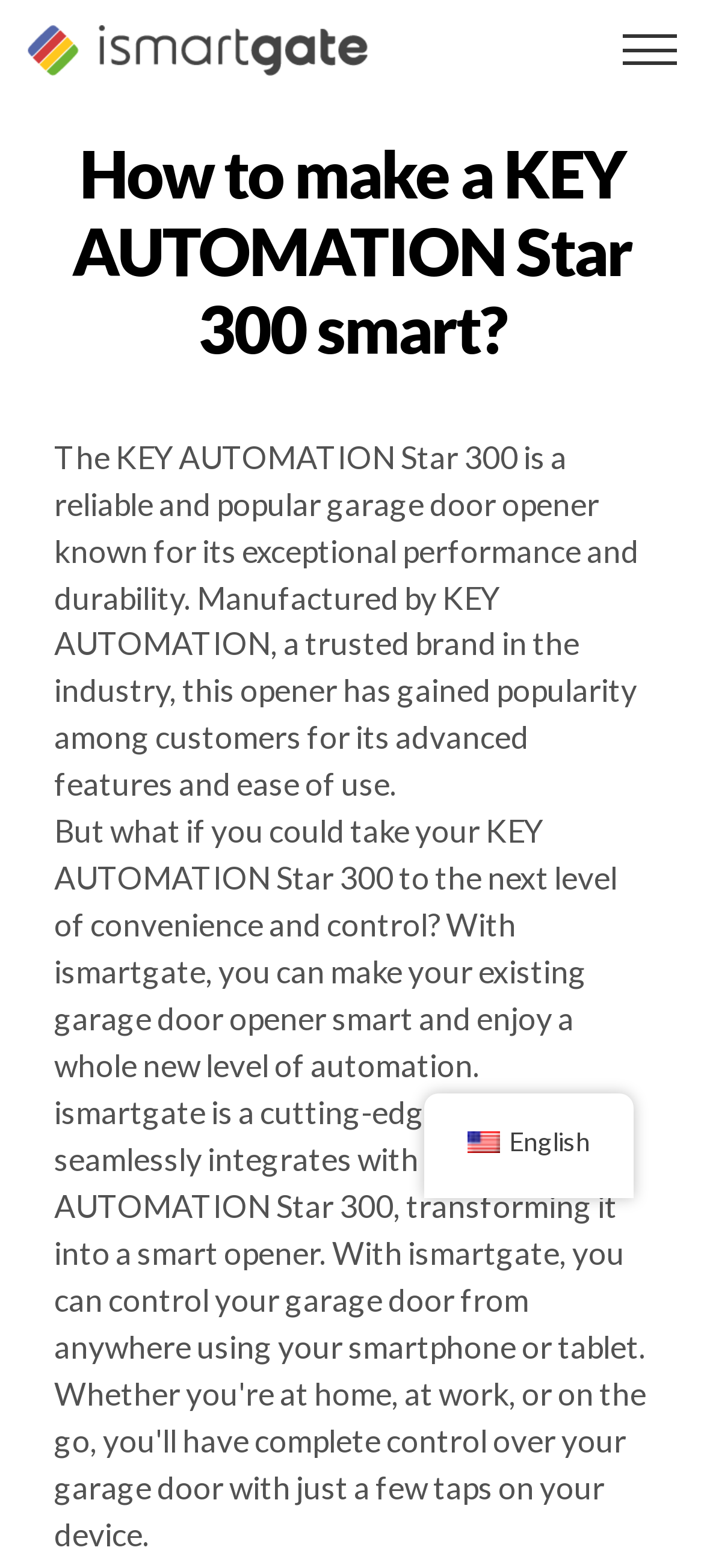Locate and extract the headline of this webpage.

How to make a KEY AUTOMATION Star 300 smart?